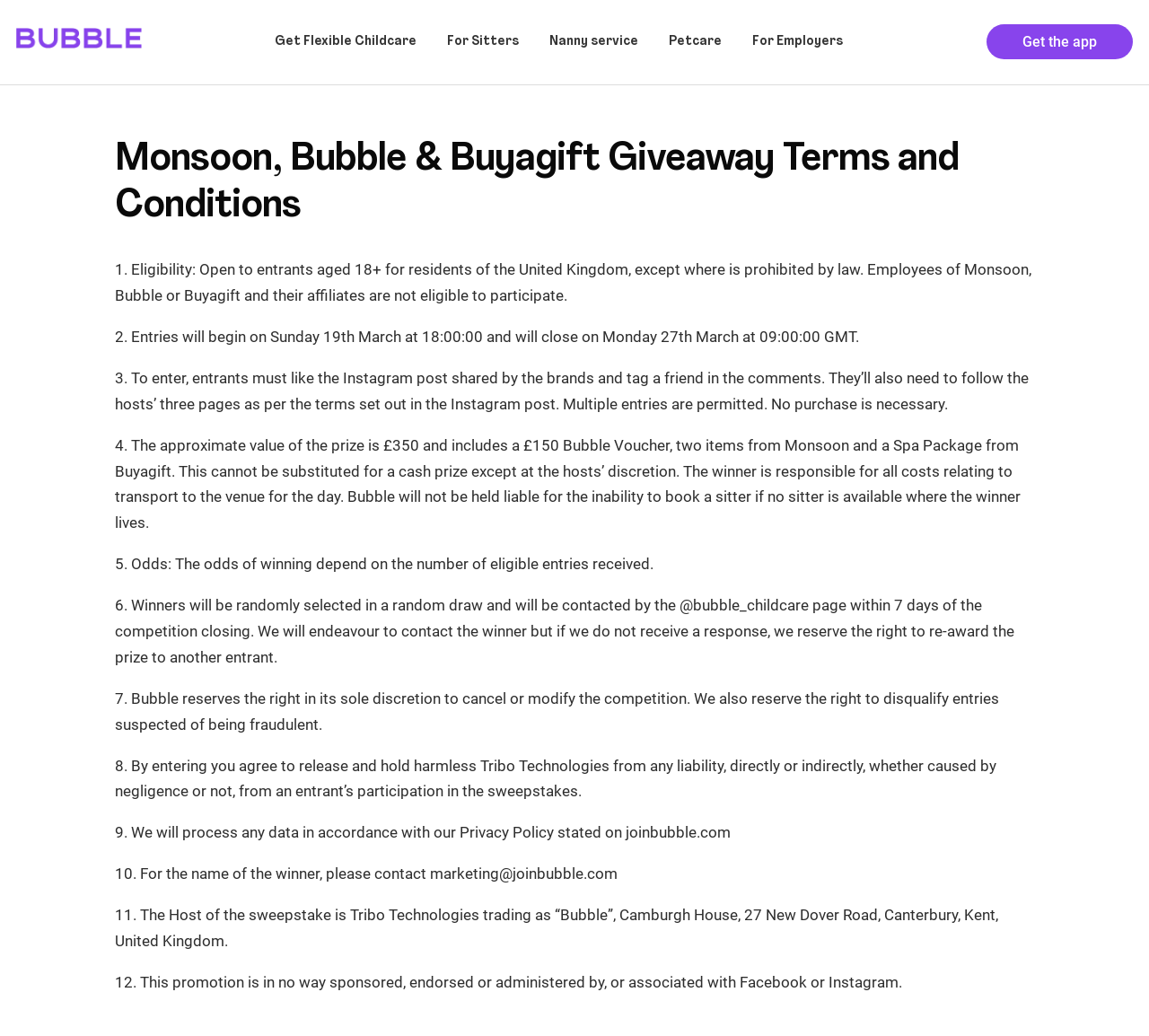Ascertain the bounding box coordinates for the UI element detailed here: "Petcare". The coordinates should be provided as [left, top, right, bottom] with each value being a float between 0 and 1.

[0.582, 0.0, 0.629, 0.081]